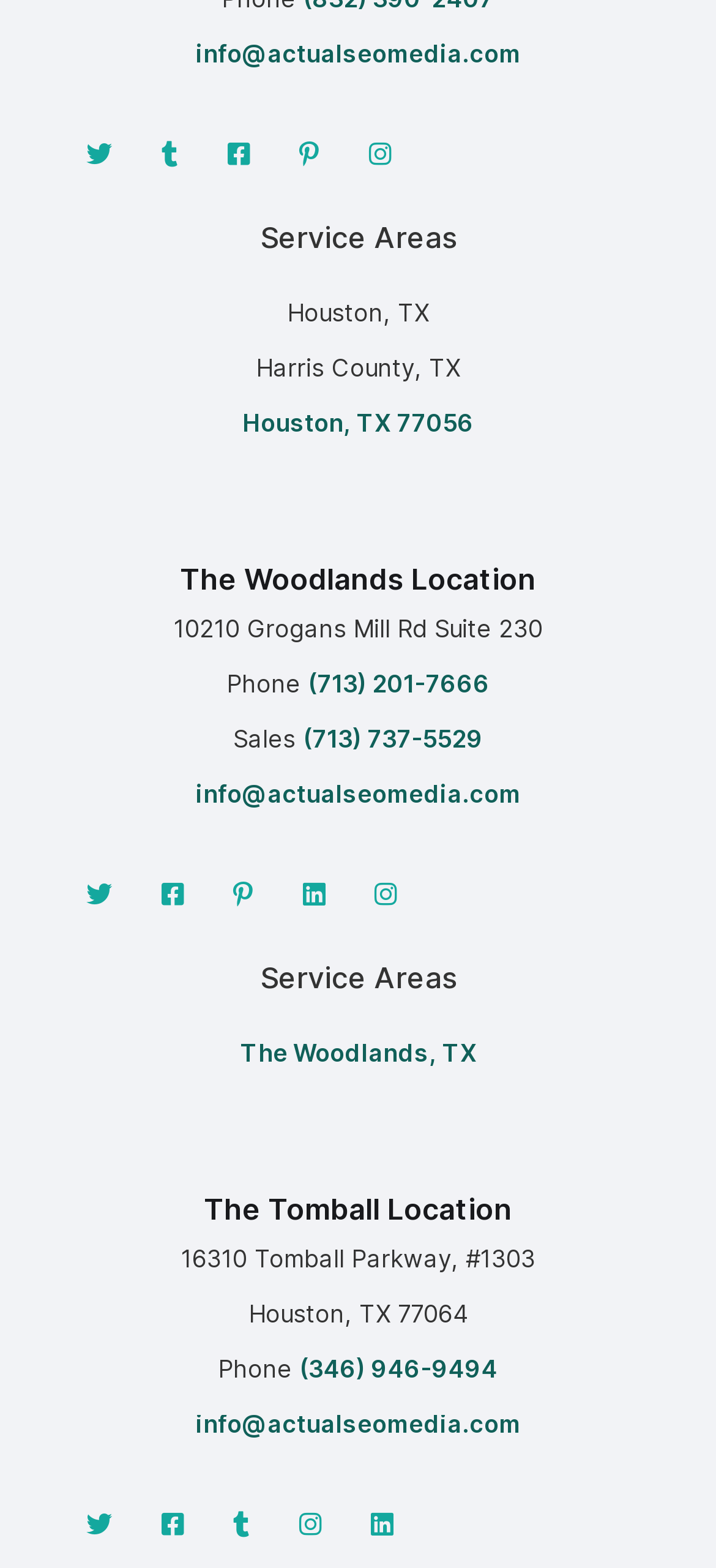Please predict the bounding box coordinates of the element's region where a click is necessary to complete the following instruction: "Get directions to The Woodlands location". The coordinates should be represented by four float numbers between 0 and 1, i.e., [left, top, right, bottom].

[0.251, 0.359, 0.749, 0.381]